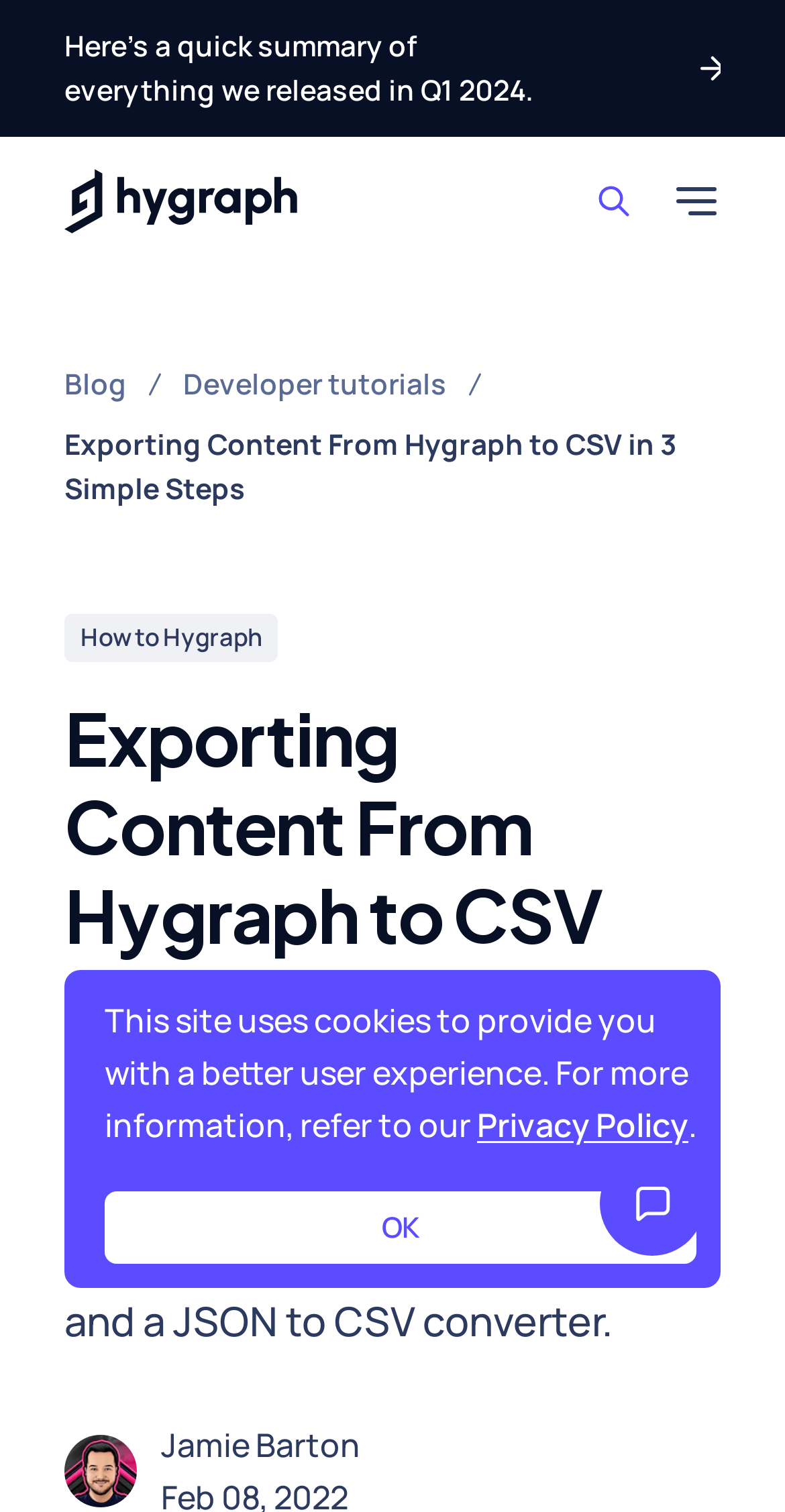Please determine the main heading text of this webpage.

Exporting Content From Hygraph to CSV in 3 Simple Steps